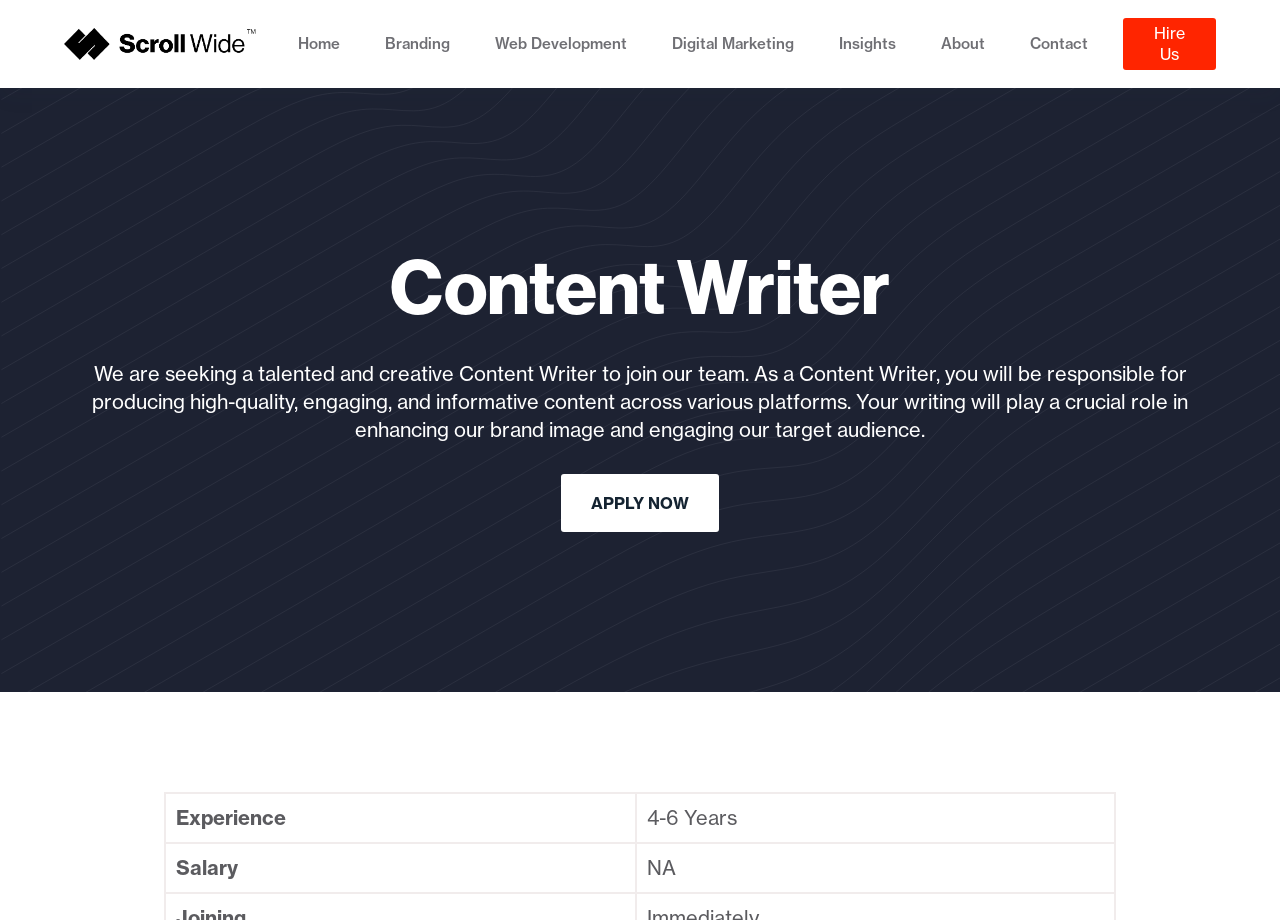Identify the bounding box coordinates for the region of the element that should be clicked to carry out the instruction: "Click on 'Skip to content'". The bounding box coordinates should be four float numbers between 0 and 1, i.e., [left, top, right, bottom].

[0.0, 0.0, 0.031, 0.022]